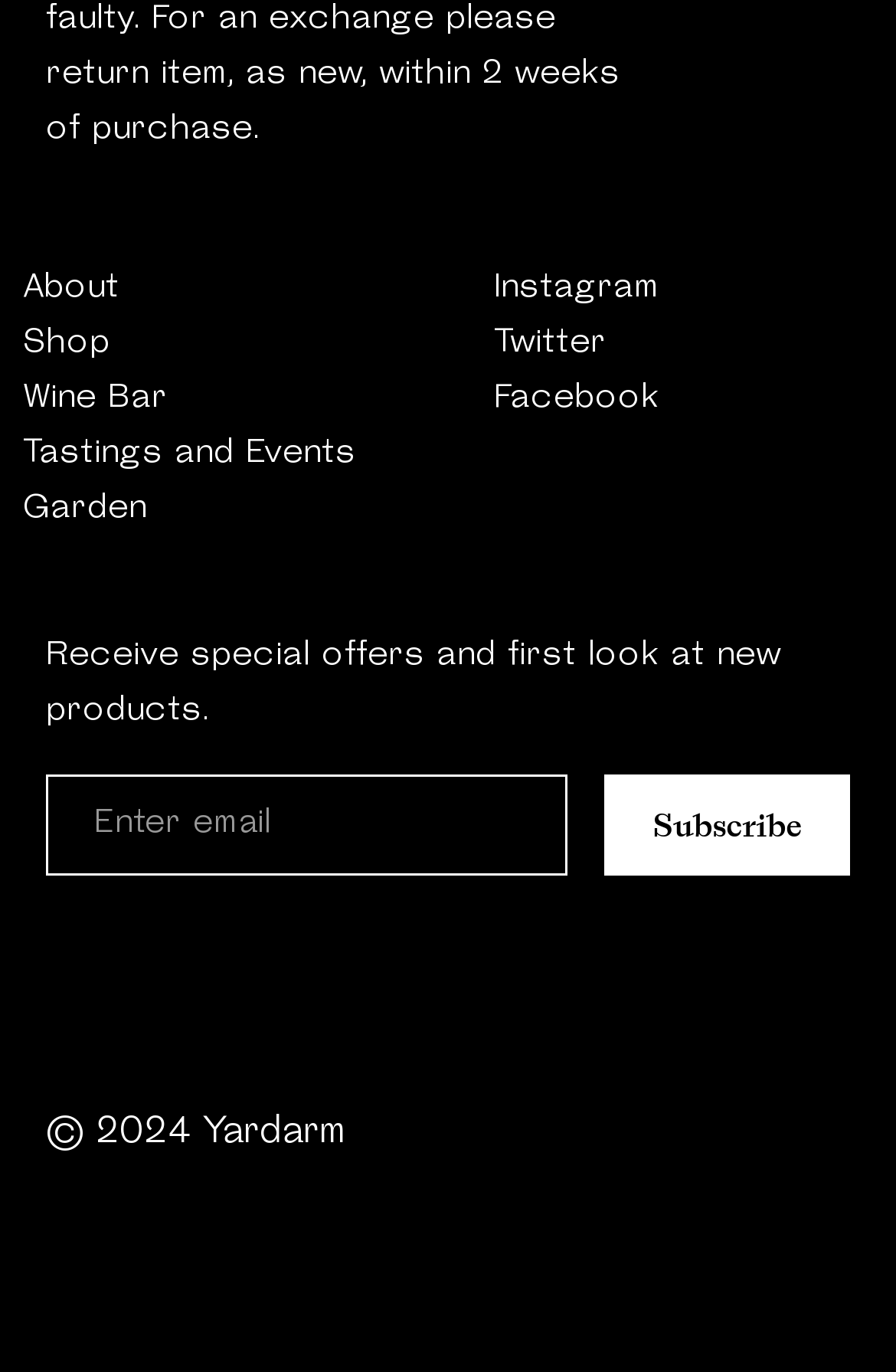Locate the bounding box coordinates of the UI element described by: "Tastings and Events". The bounding box coordinates should consist of four float numbers between 0 and 1, i.e., [left, top, right, bottom].

[0.026, 0.311, 0.397, 0.351]